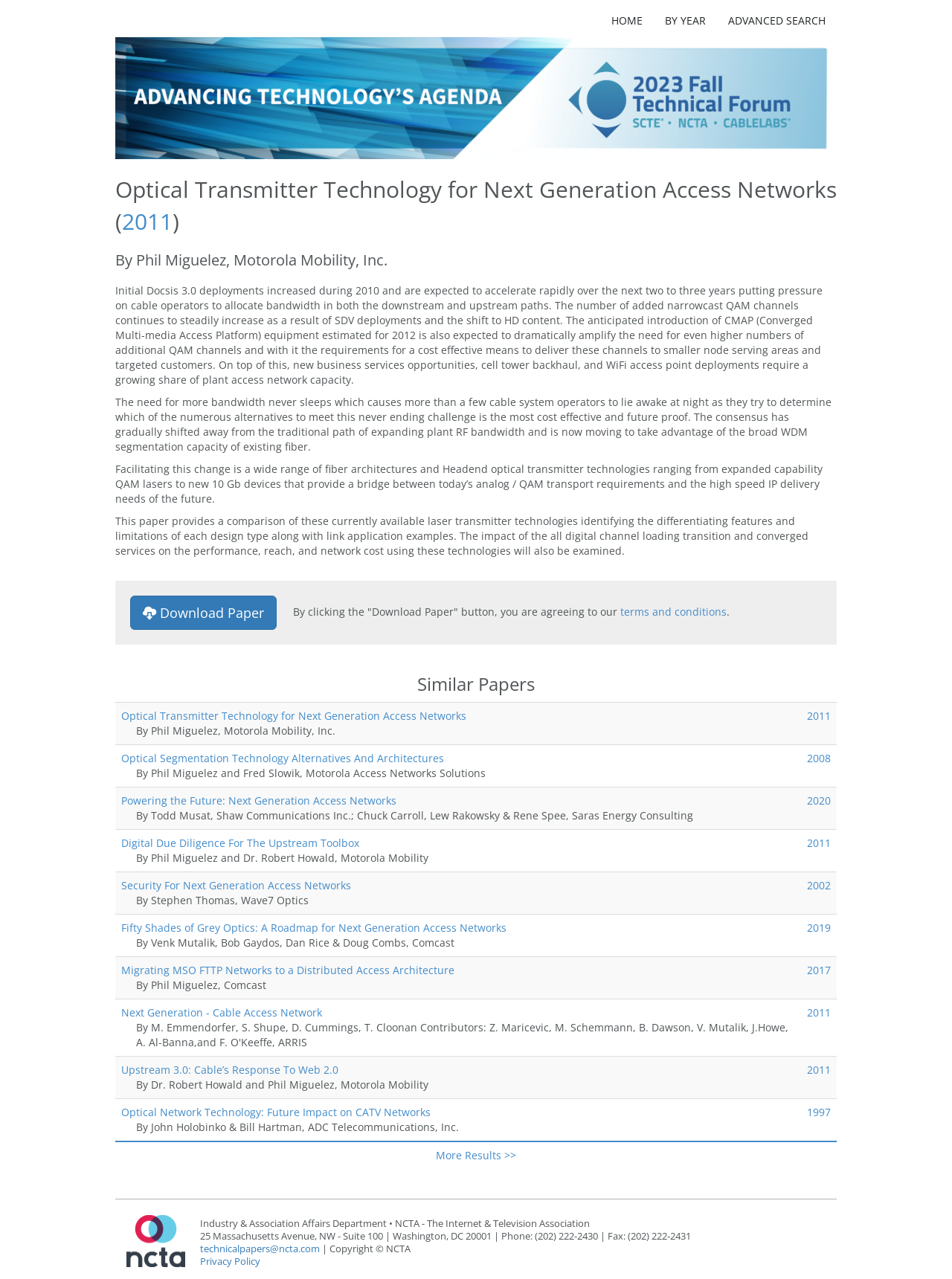Pinpoint the bounding box coordinates of the clickable element needed to complete the instruction: "Contact technicalpapers@ncta.com". The coordinates should be provided as four float numbers between 0 and 1: [left, top, right, bottom].

[0.21, 0.971, 0.336, 0.981]